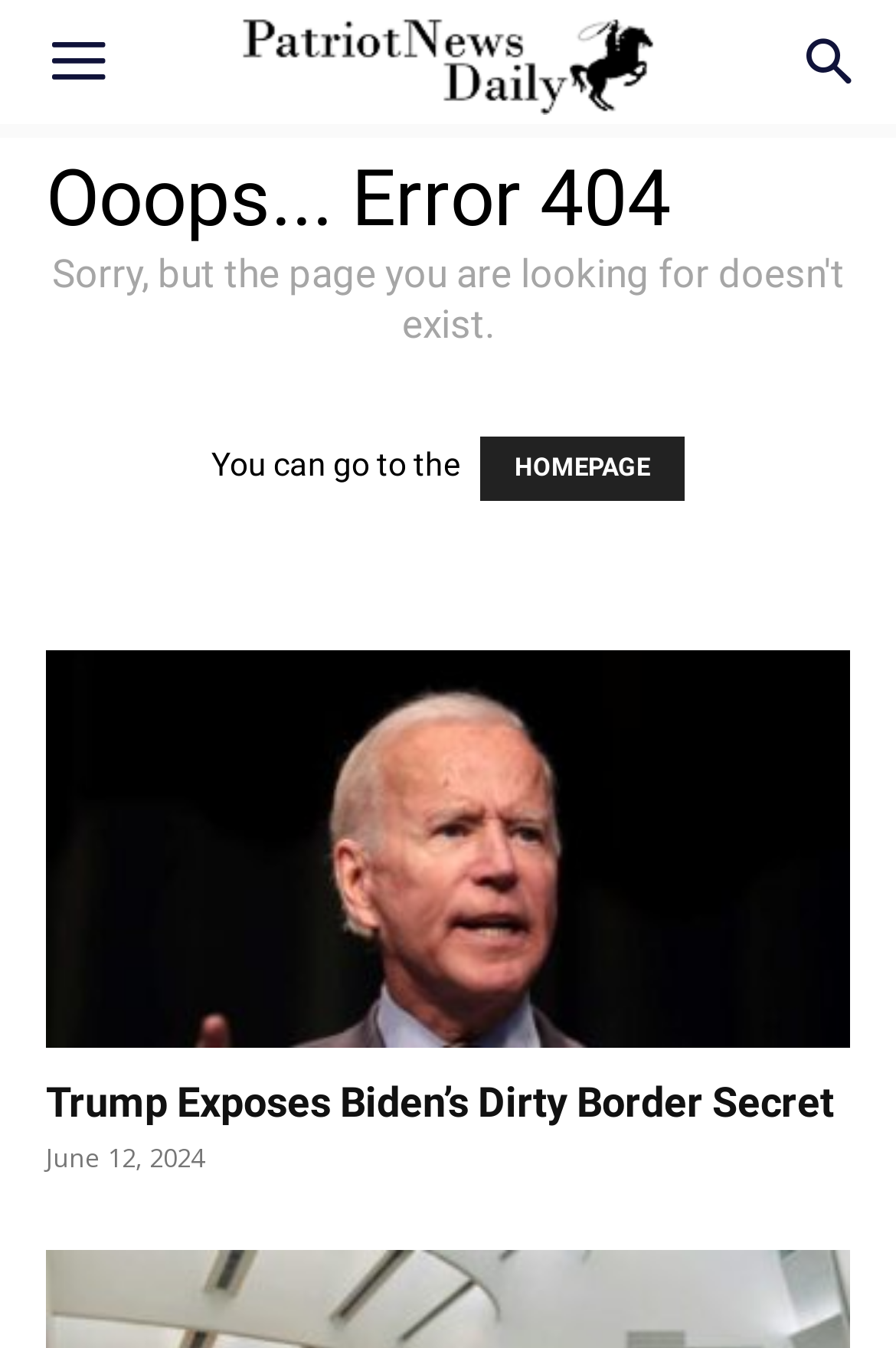Please examine the image and answer the question with a detailed explanation:
What is the title of the news article displayed on the webpage?

The title of the news article is displayed as a heading and a link, indicating that it is a prominent news article on the webpage.